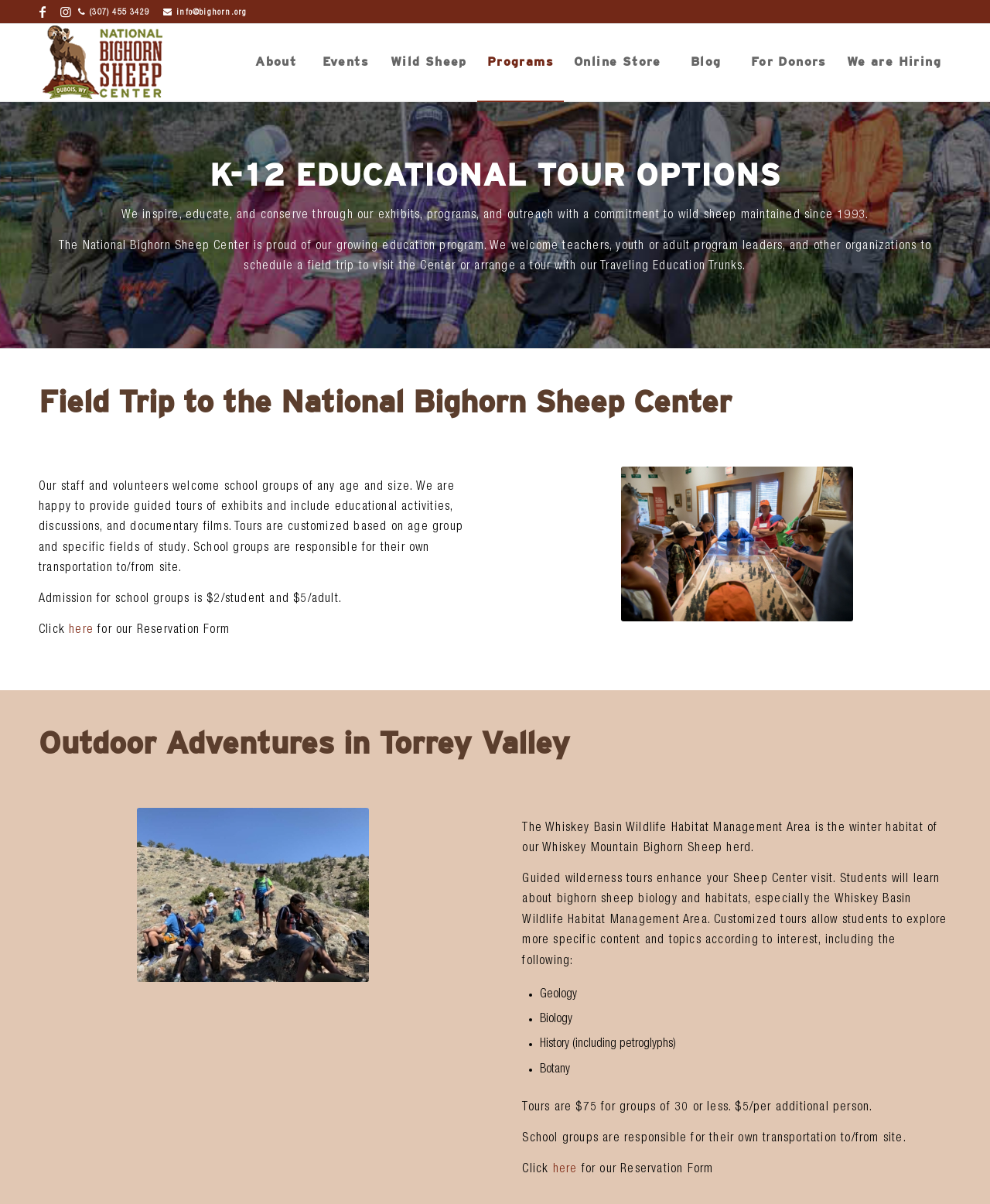Extract the bounding box for the UI element that matches this description: "Chronicle RSS Feed".

None